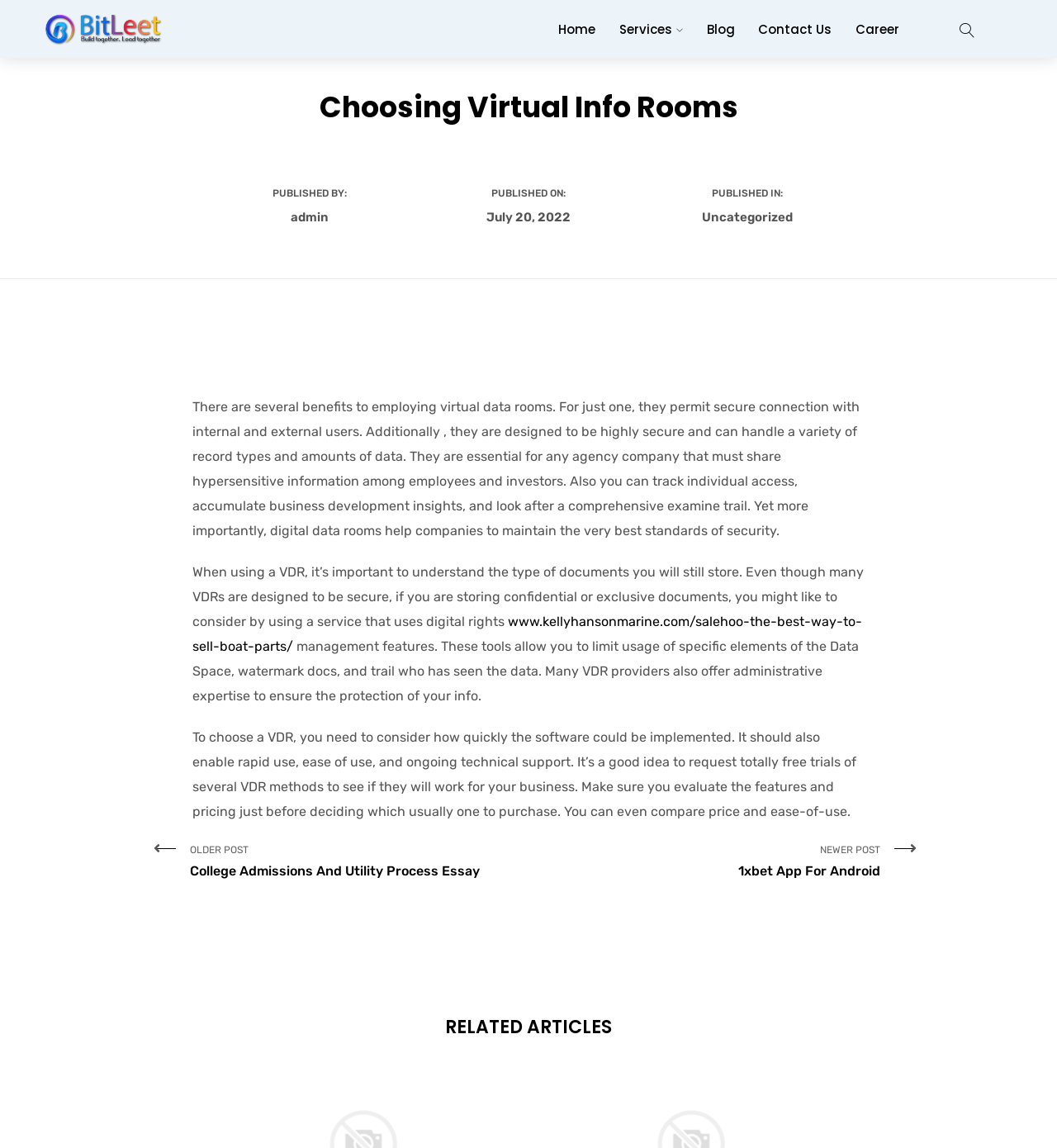Respond with a single word or phrase to the following question: What is the contact phone number?

+88 01919 69 28 19